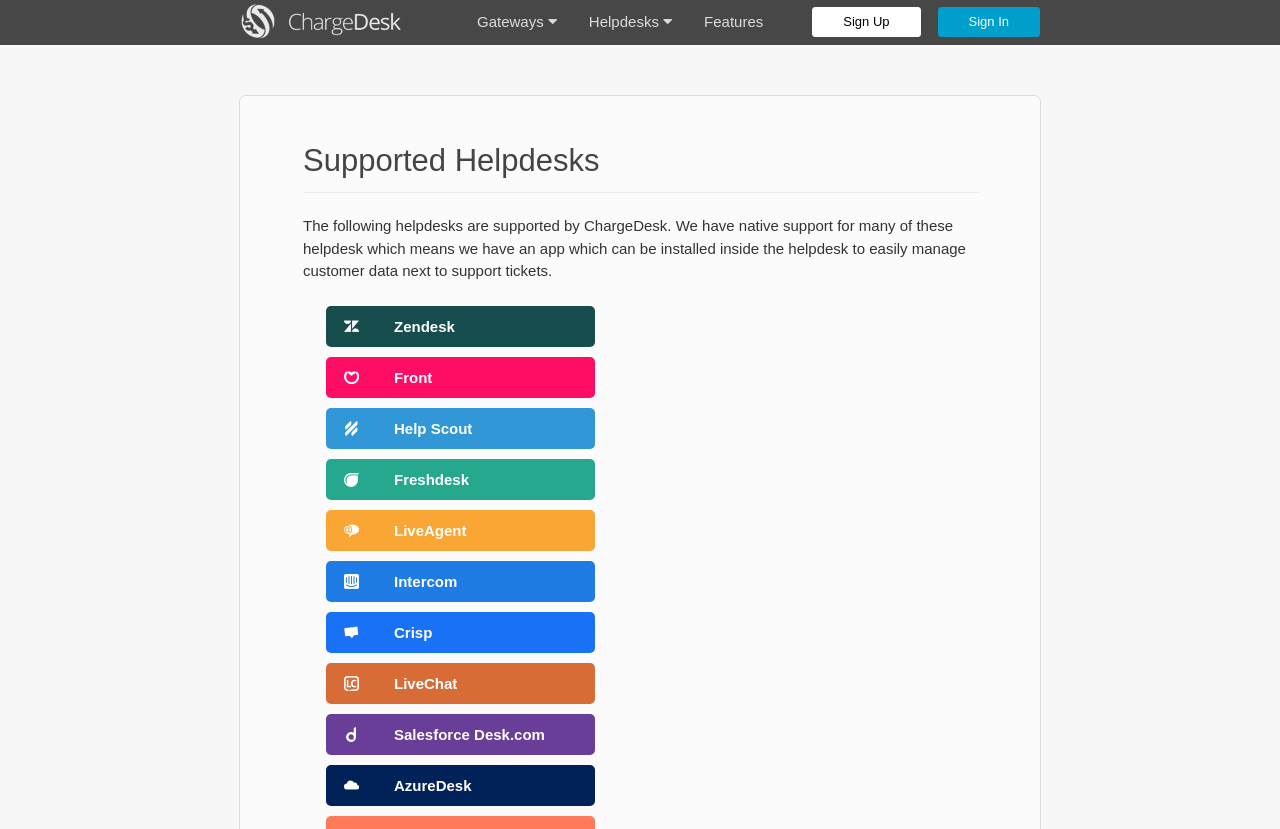Please specify the bounding box coordinates of the element that should be clicked to execute the given instruction: 'Click on the 'CONTACT' link'. Ensure the coordinates are four float numbers between 0 and 1, expressed as [left, top, right, bottom].

None